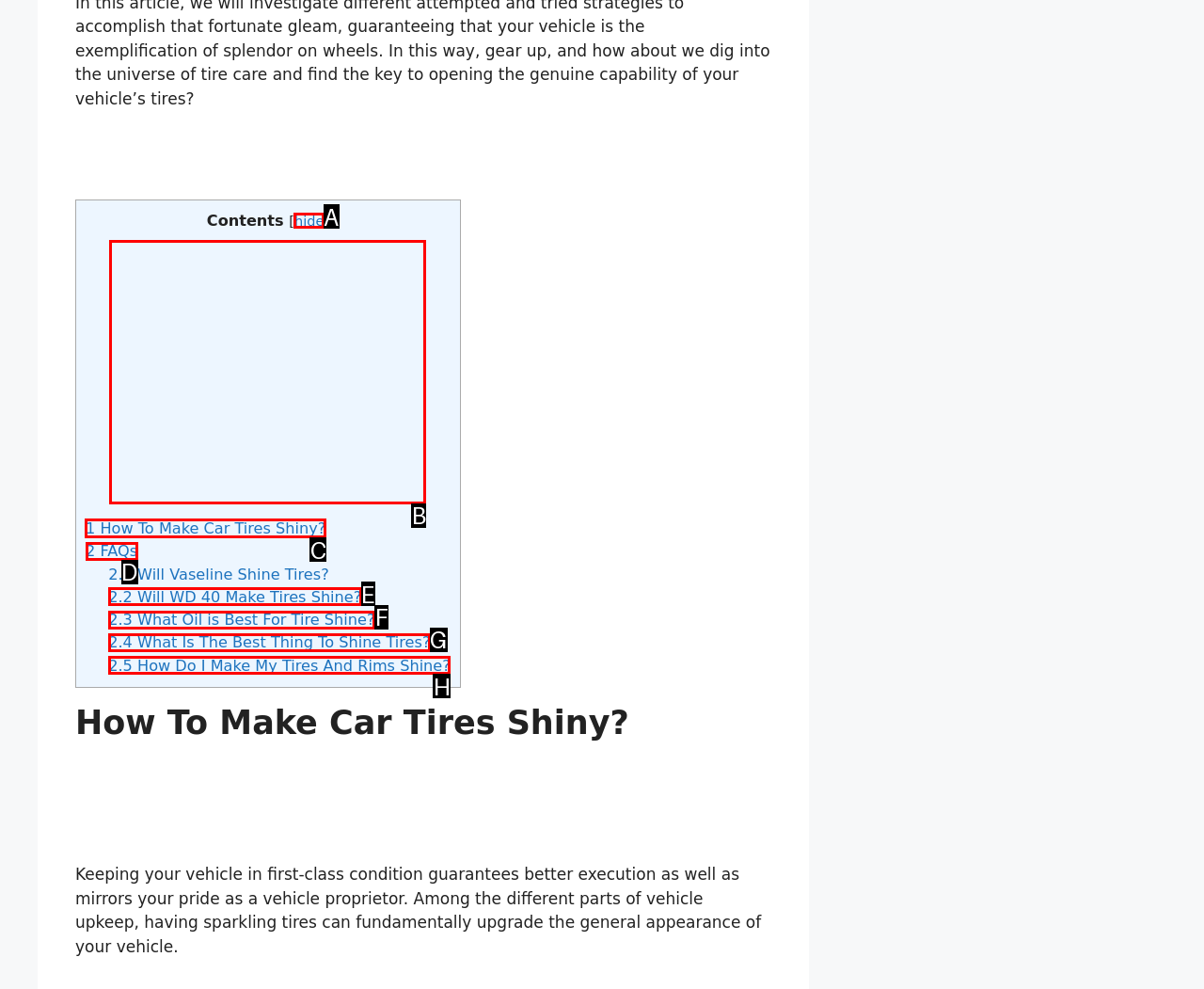Tell me which one HTML element I should click to complete the following task: Contact 'Sichuan Sinyiml Biotechnology Co., Ltd.' Answer with the option's letter from the given choices directly.

None